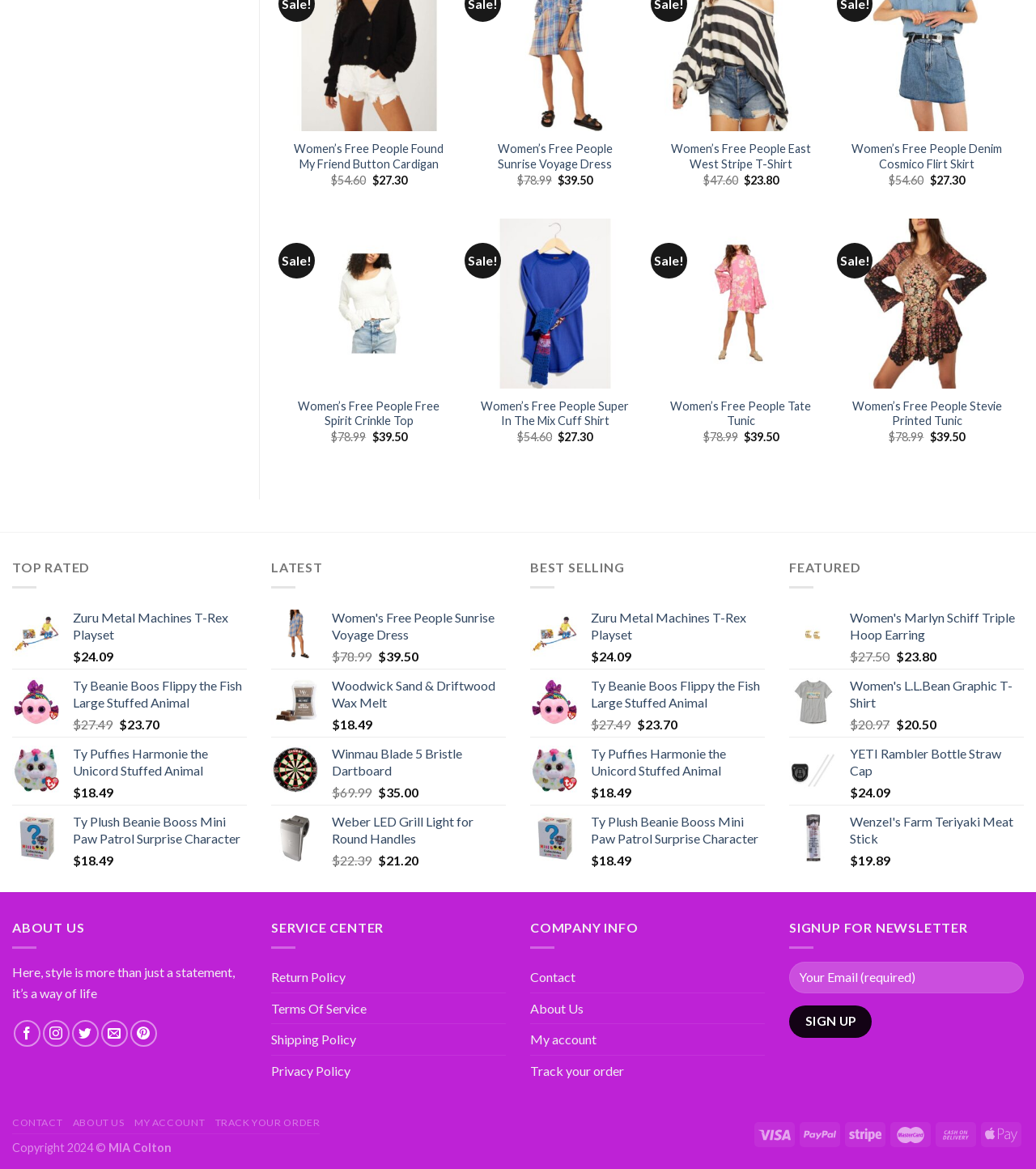Given the following UI element description: "Wenzel's Farm Teriyaki Meat Stick", find the bounding box coordinates in the webpage screenshot.

[0.82, 0.696, 0.988, 0.725]